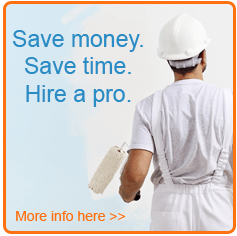Provide a comprehensive description of the image.

The image features a construction worker viewed from behind, wearing a white hard hat and a light gray shirt, holding a paint roller. Accompanying the visual are the bold, motivational phrases "Save money. Save time. Hire a pro," suggesting the benefits of hiring professional services for home improvement or cleaning tasks. The orange border around the image enhances its visibility, while the invitation "More info here >>" encourages viewers to learn more about available services, likely related to painting or cleaning. This graphic effectively communicates a message of efficiency and professionalism, appealing to individuals looking for reliable help with their home projects.